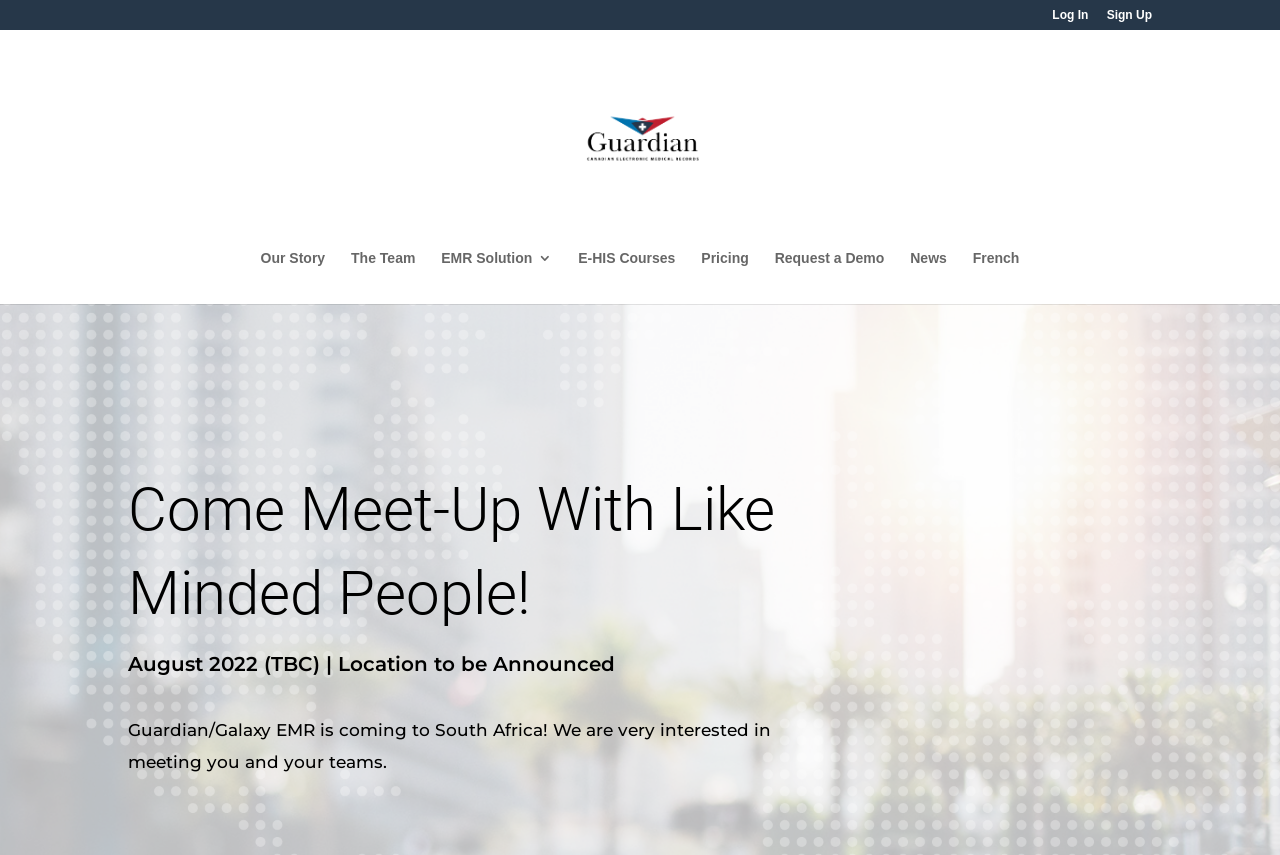Extract the bounding box of the UI element described as: "EMR Solution".

[0.345, 0.294, 0.431, 0.356]